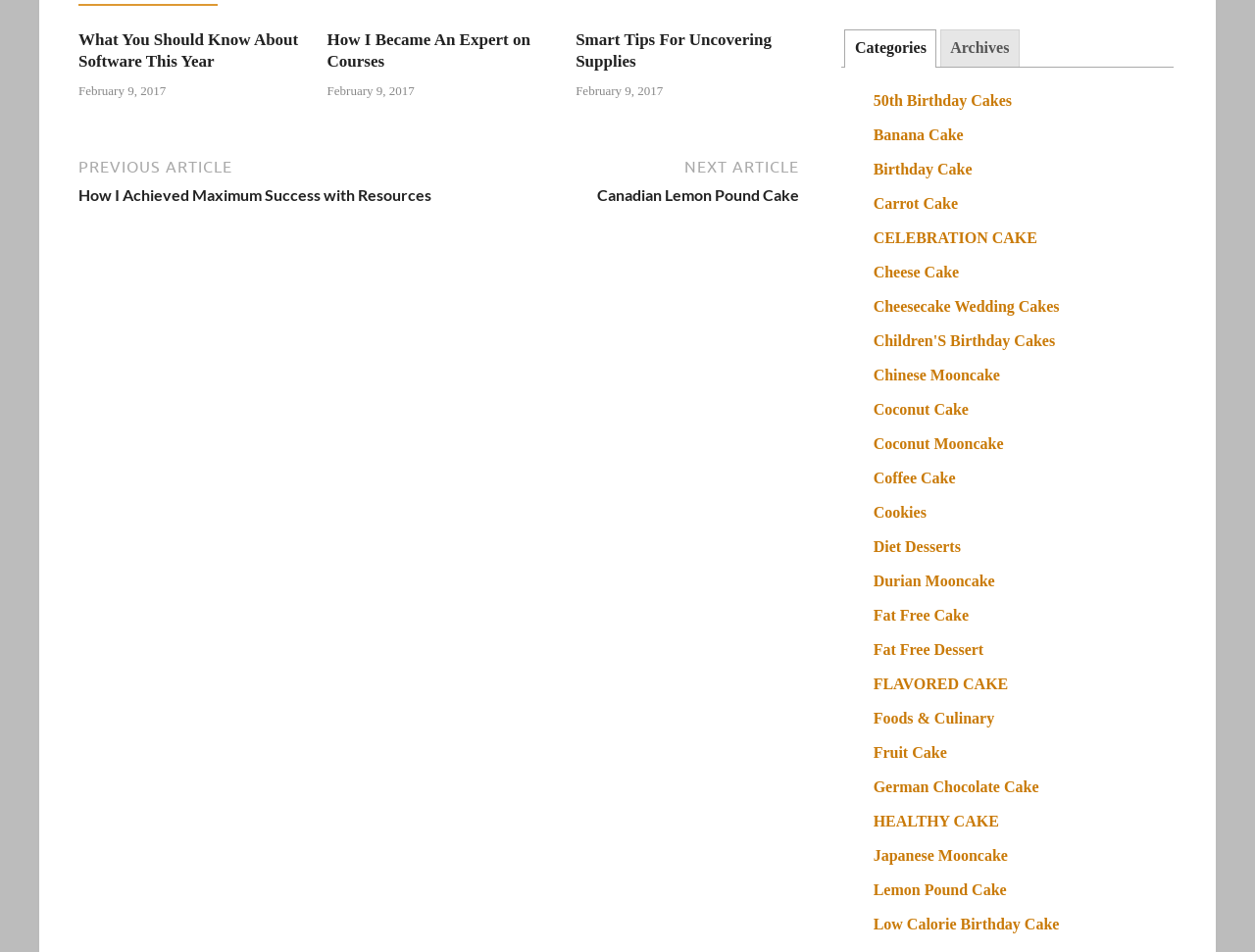Please determine the bounding box coordinates for the element that should be clicked to follow these instructions: "Click on the 'How I Achieved Maximum Success with Resources' link".

[0.062, 0.163, 0.346, 0.215]